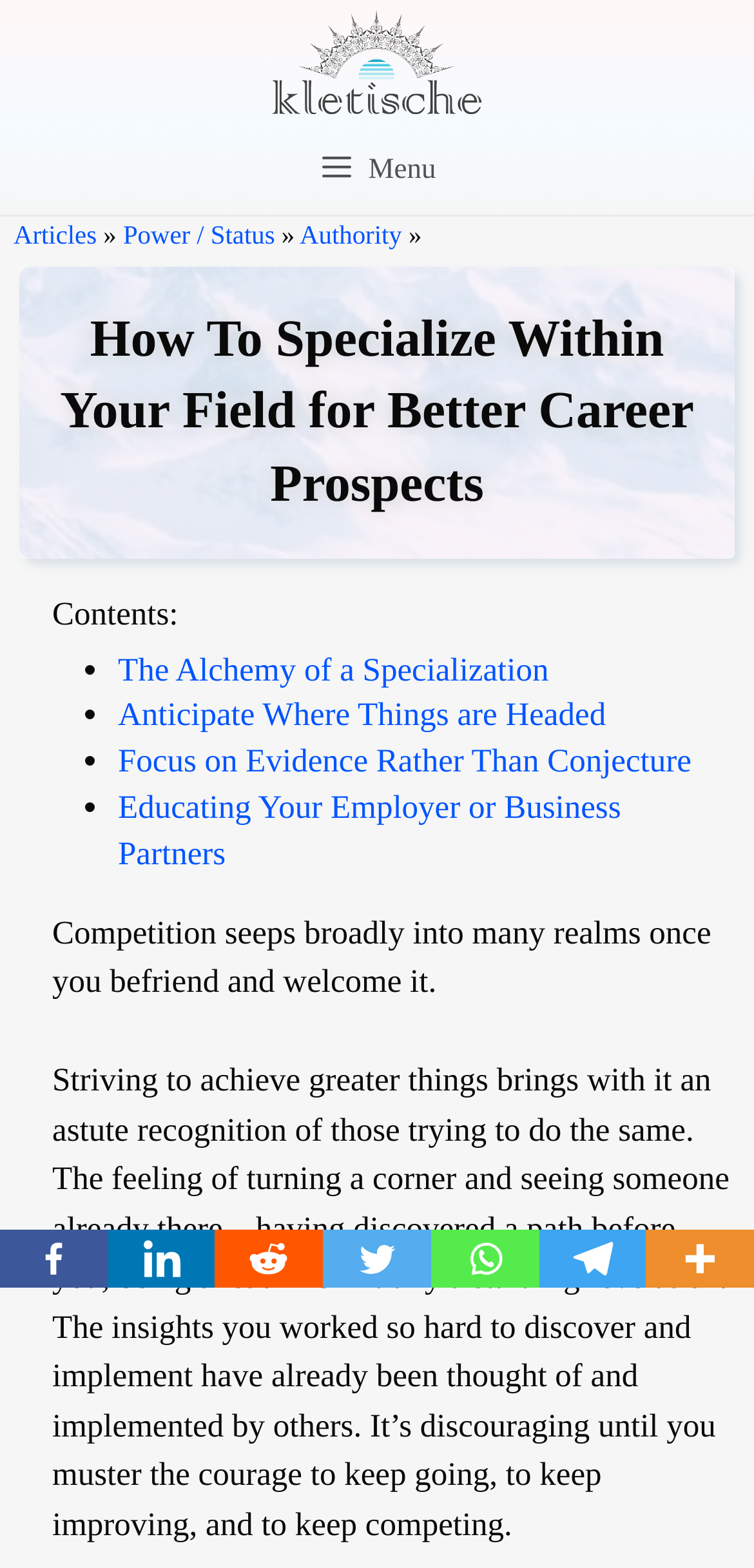What is the first item in the contents list?
Using the picture, provide a one-word or short phrase answer.

The Alchemy of a Specialization